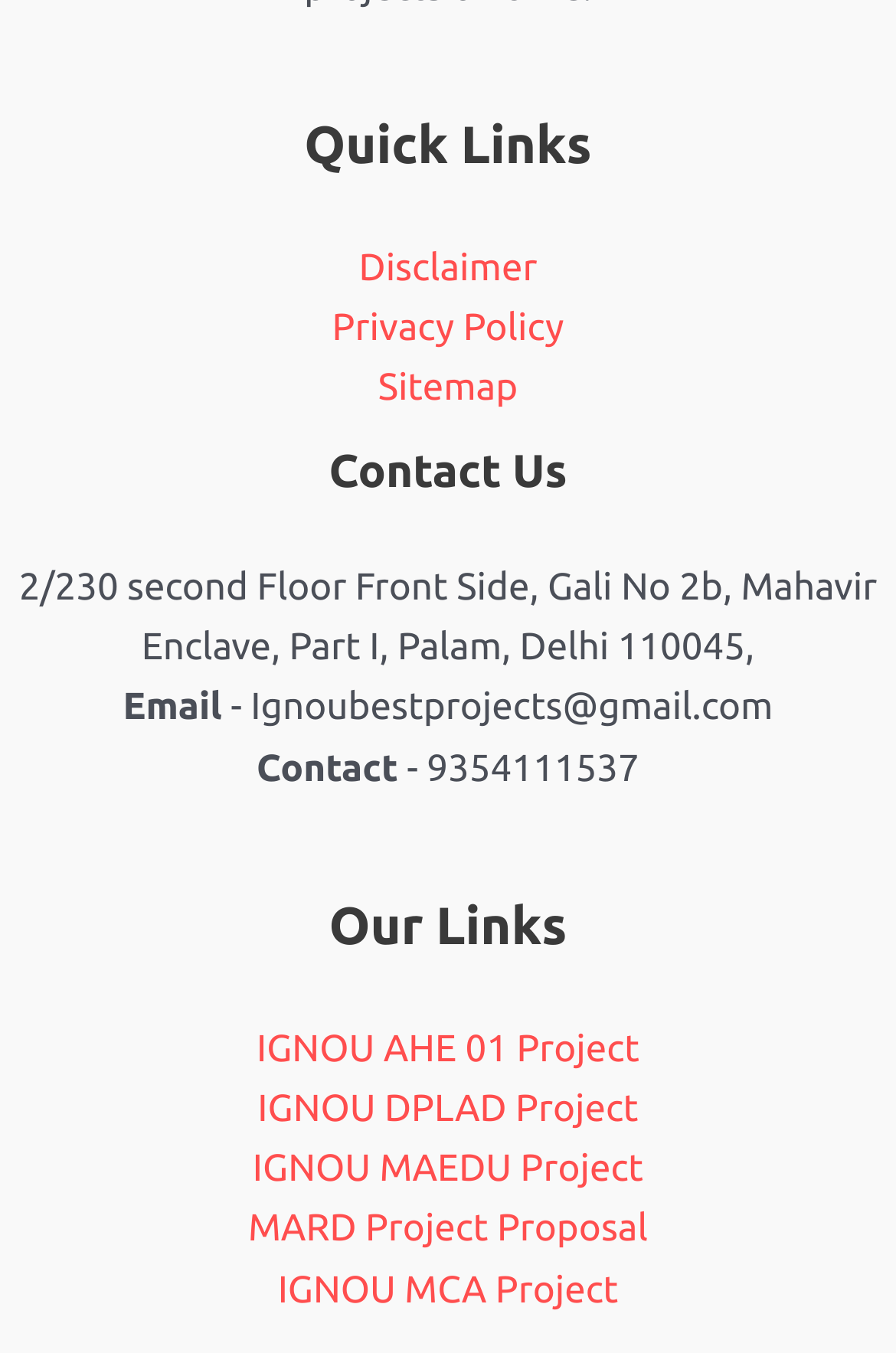Can you identify the bounding box coordinates of the clickable region needed to carry out this instruction: 'Visit Sitemap'? The coordinates should be four float numbers within the range of 0 to 1, stated as [left, top, right, bottom].

[0.422, 0.272, 0.578, 0.303]